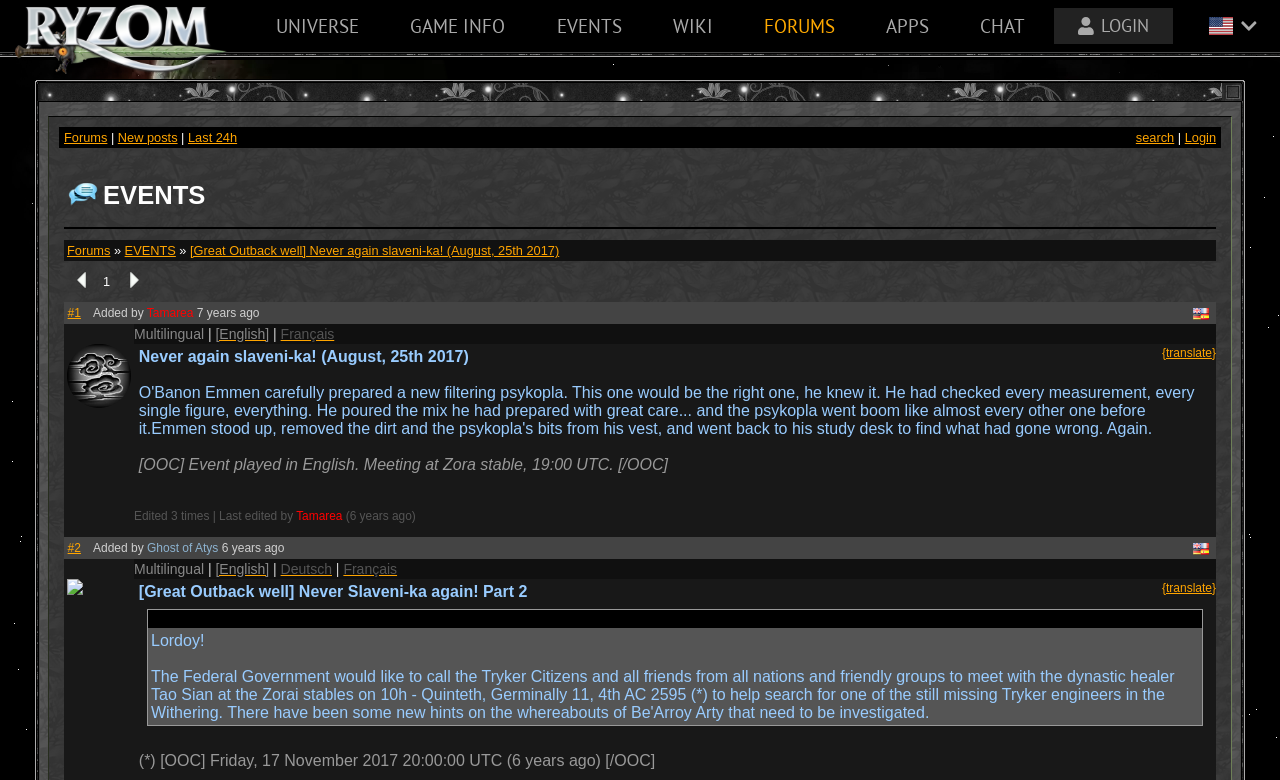Articulate a detailed summary of the webpage's content and design.

The webpage is a forum discussion page from the Ryzom Community Forum. At the top, there is a navigation bar with links to different sections of the forum, including "UNIVERSE", "GAME INFO", "EVENTS", "WIKI", "FORUMS", "APPS", and "CHAT". On the right side of the navigation bar, there is a "LOGIN" button and a "us" icon.

Below the navigation bar, there is a search bar with a "search" link and a "Login" link. On the left side, there is a menu with links to "Forums", "New posts", and "Last 24h".

The main content of the page is a discussion thread about an event titled "[Great Outback well] Never again slaveni-ka! (August, 25th 2017)". The thread has multiple posts, each with a heading, a message, and information about the author and the date of the post. The posts are organized in a table with multiple rows, each row representing a post.

There are several images on the page, including a logo of Ryzom at the top, a banner image below the navigation bar, and several icons and images within the discussion thread. There are also multiple links to other pages, including links to translate the page into different languages.

The discussion thread has multiple posts, each with a heading, a message, and information about the author and the date of the post. The posts are organized in a table with multiple rows, each row representing a post. The first post is from "Tamarea" and is about an event that took place on August 25th, 2017. The post has a message in English and is marked as "[OOC] Event played in English". The post also has information about the event, including the location and time.

There are several other posts in the thread, each with a similar format. The posts are from different authors, including "Ghost of Atys", and have different messages and information. The thread also has links to other pages, including links to translate the page into different languages.